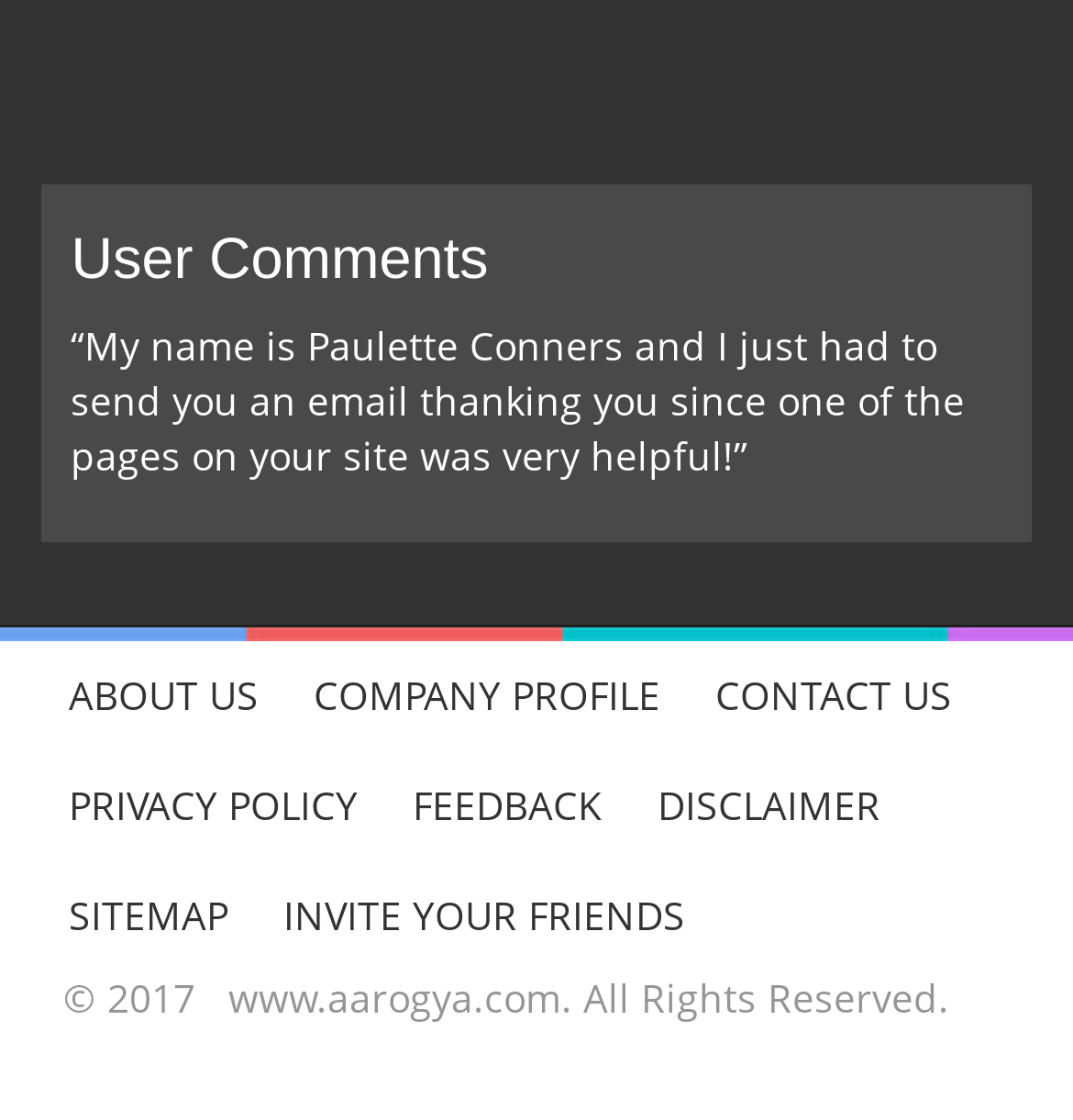Locate the bounding box coordinates of the area to click to fulfill this instruction: "go to feedback page". The bounding box should be presented as four float numbers between 0 and 1, in the order [left, top, right, bottom].

[0.359, 0.67, 0.587, 0.768]